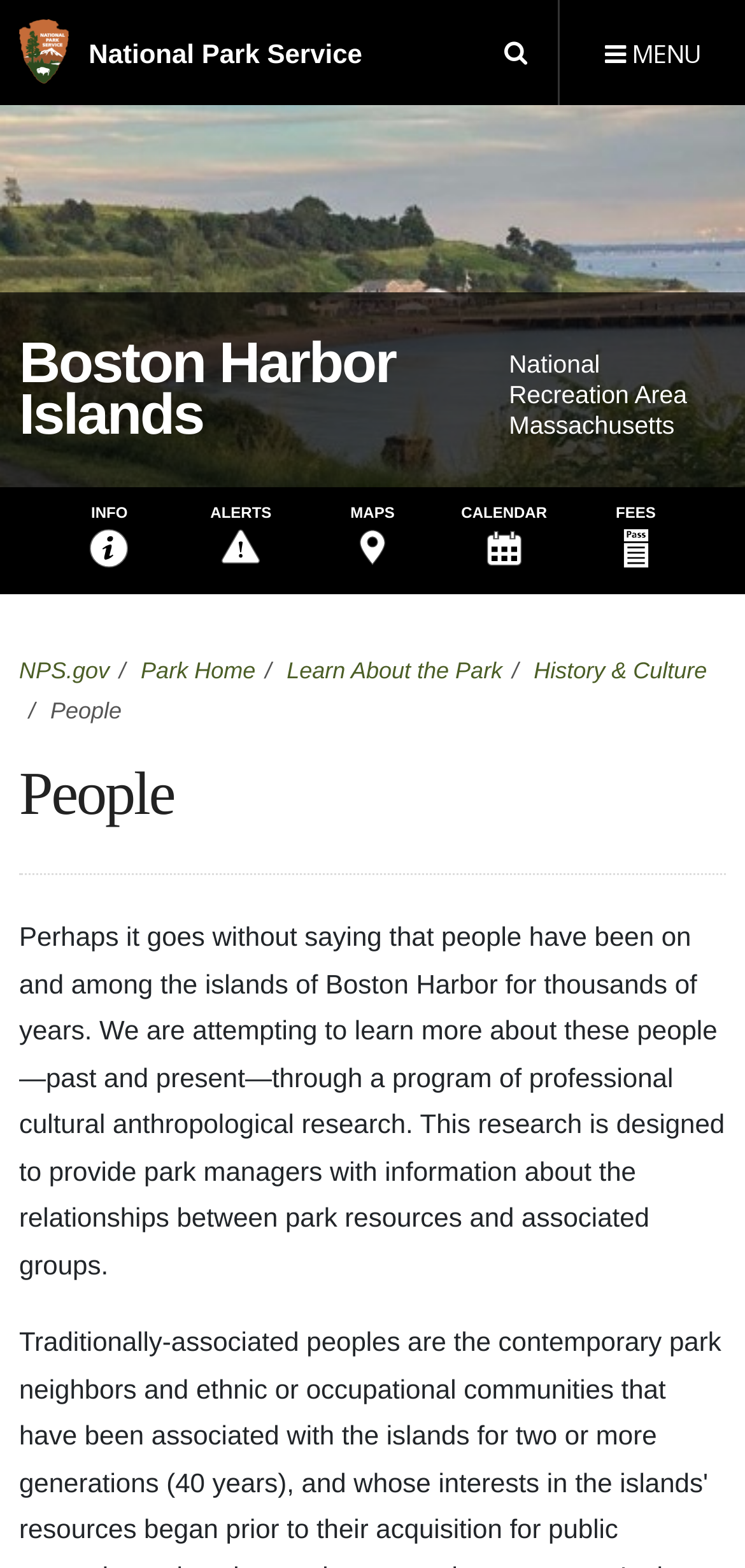Reply to the question with a brief word or phrase: What is the location of the national recreation area?

Massachusetts